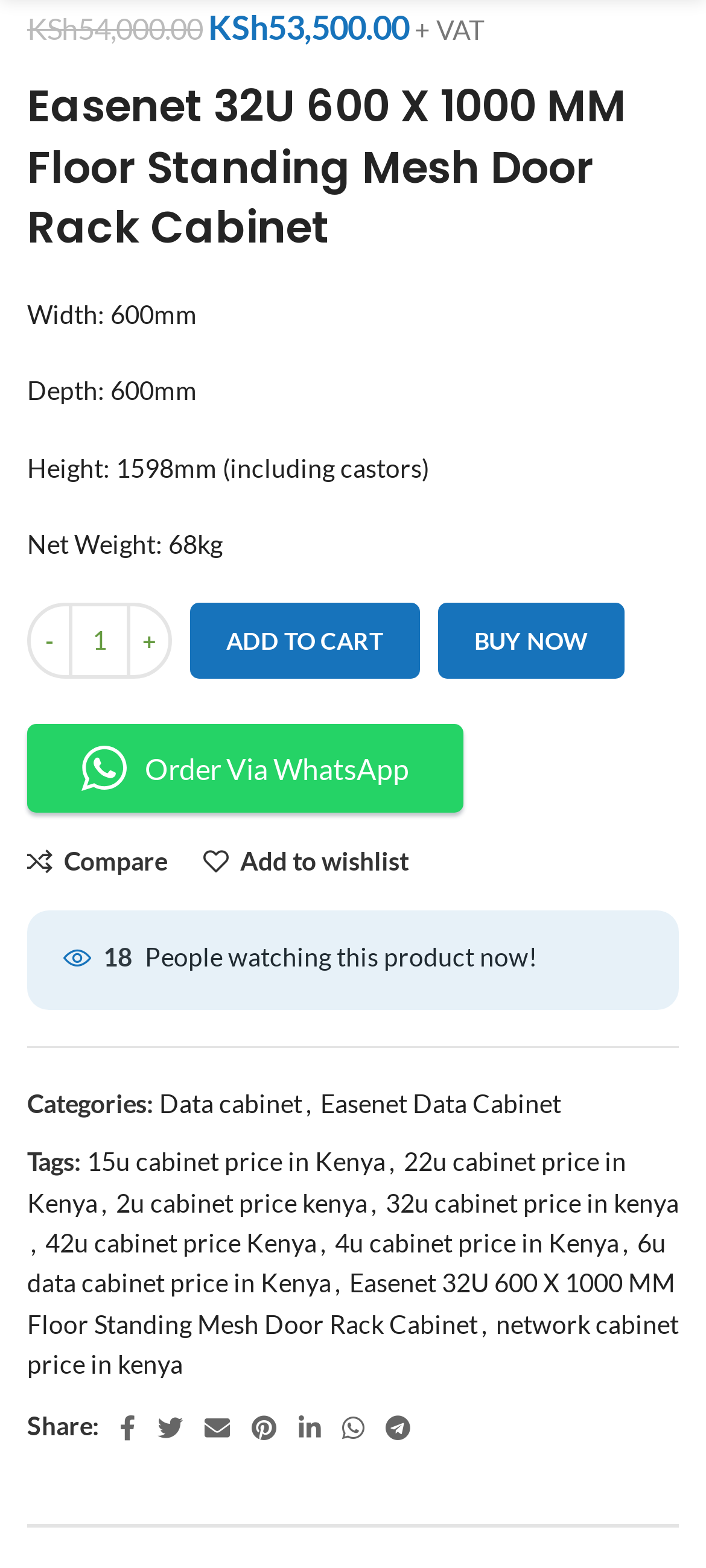Predict the bounding box coordinates of the UI element that matches this description: "Diary 14/6/21". The coordinates should be in the format [left, top, right, bottom] with each value between 0 and 1.

None